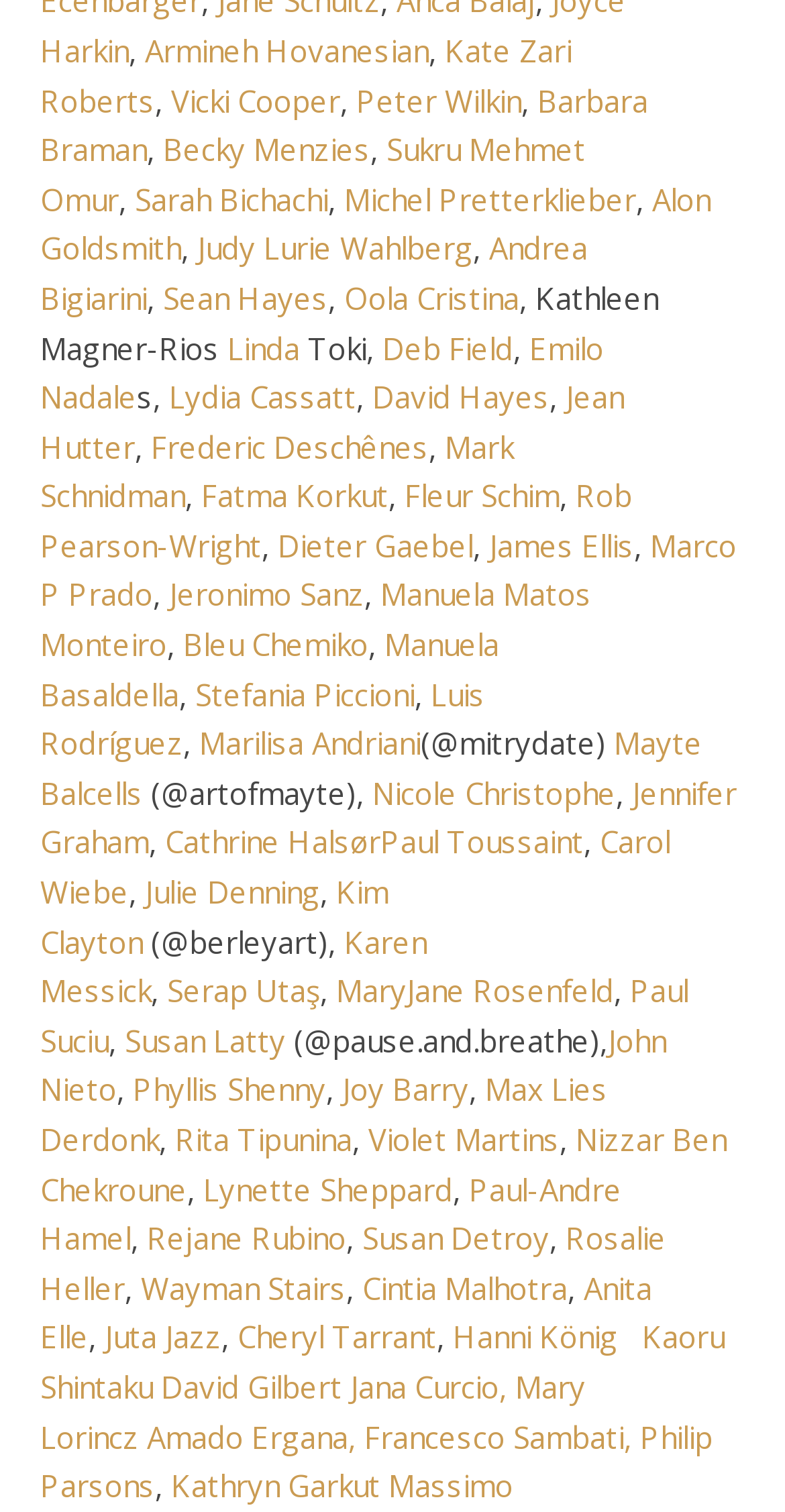Please identify the bounding box coordinates of the clickable element to fulfill the following instruction: "View Armineh Hovanesian's profile". The coordinates should be four float numbers between 0 and 1, i.e., [left, top, right, bottom].

[0.185, 0.02, 0.546, 0.047]